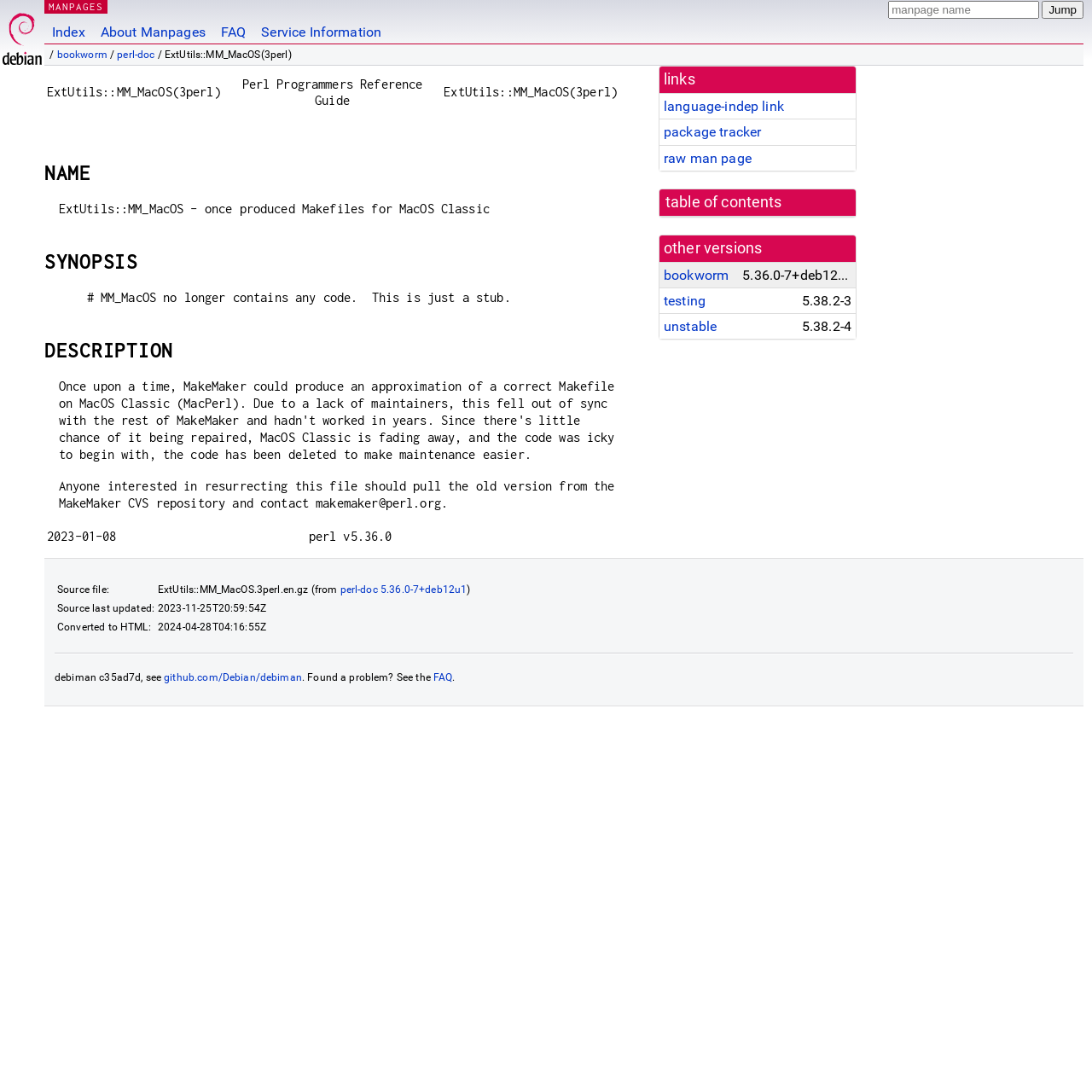Please determine the bounding box coordinates for the UI element described here. Use the format (top-left x, top-left y, bottom-right x, bottom-right y) with values bounded between 0 and 1: package tracker

[0.608, 0.114, 0.697, 0.128]